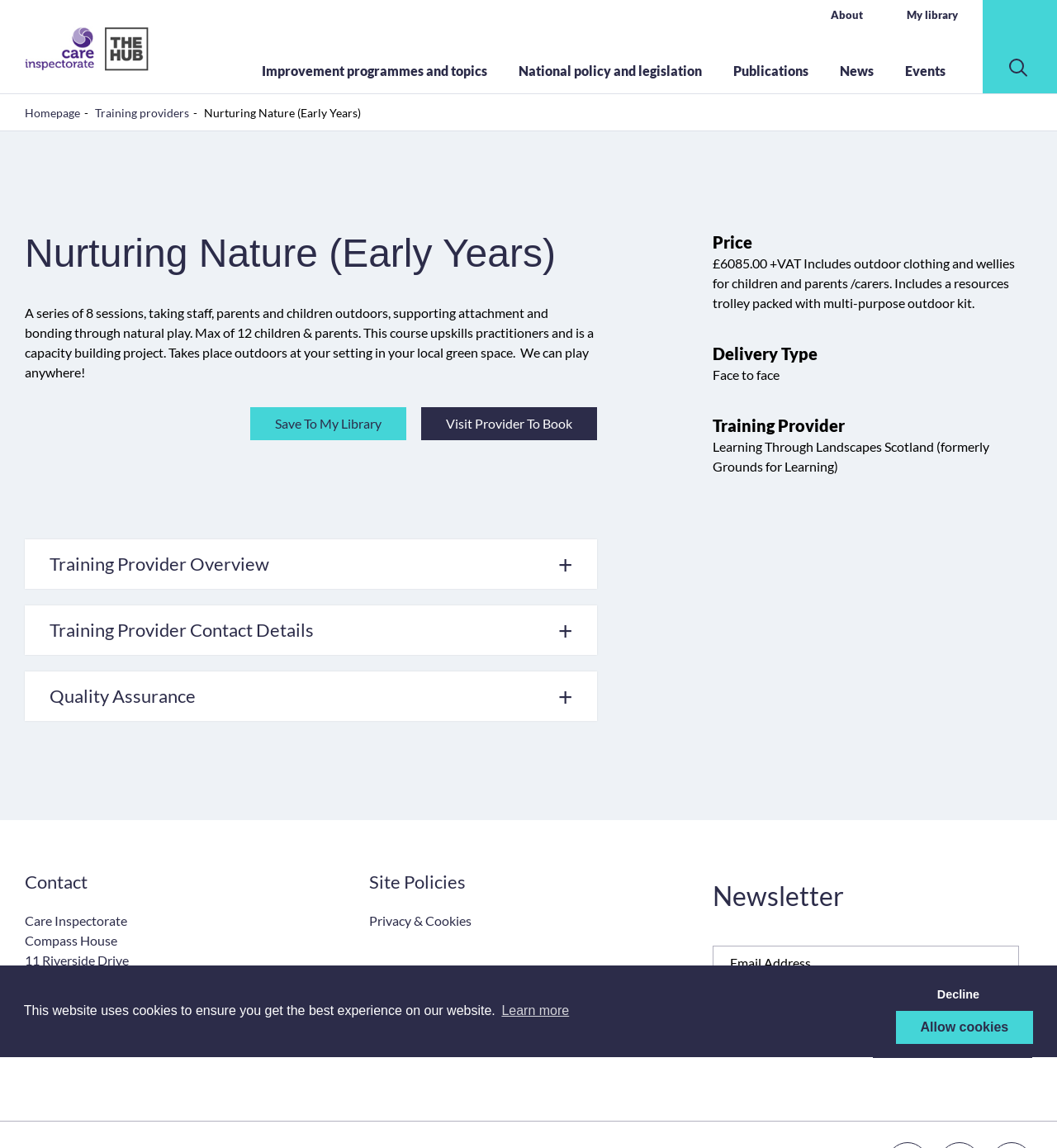Locate the bounding box coordinates of the clickable region to complete the following instruction: "Click the main logo."

[0.023, 0.023, 0.141, 0.062]